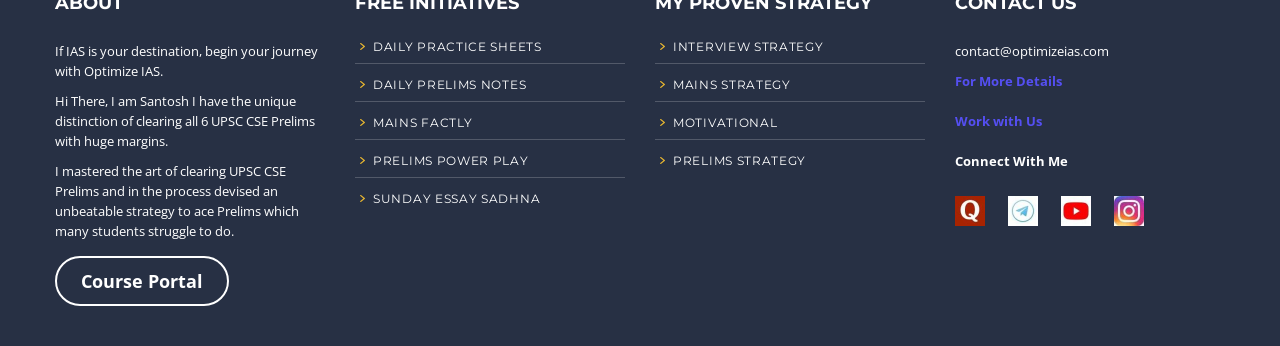Locate the bounding box coordinates of the clickable region to complete the following instruction: "Click on For More Details."

[0.746, 0.208, 0.83, 0.26]